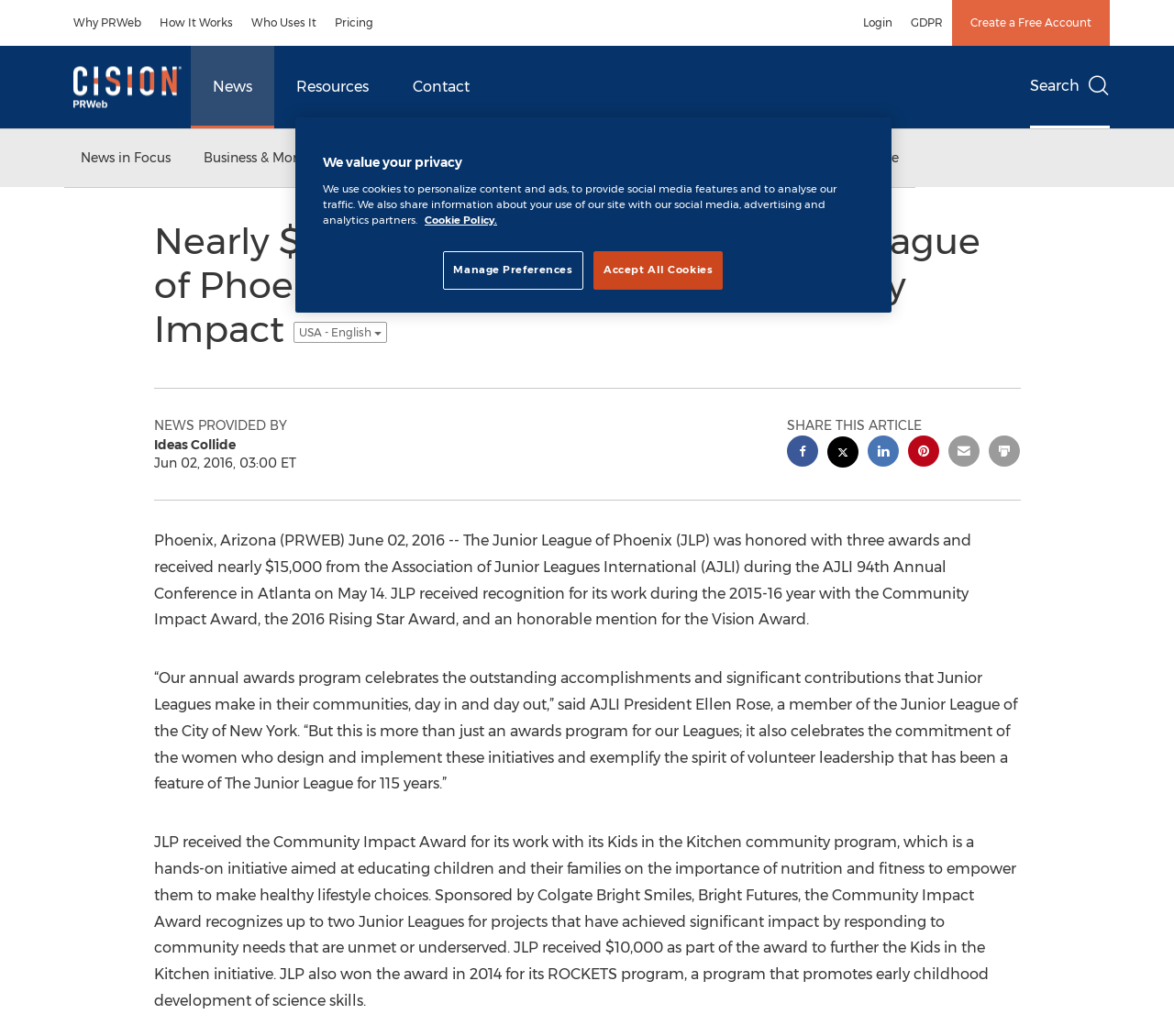Pinpoint the bounding box coordinates of the area that must be clicked to complete this instruction: "Search for something".

[0.877, 0.044, 0.945, 0.124]